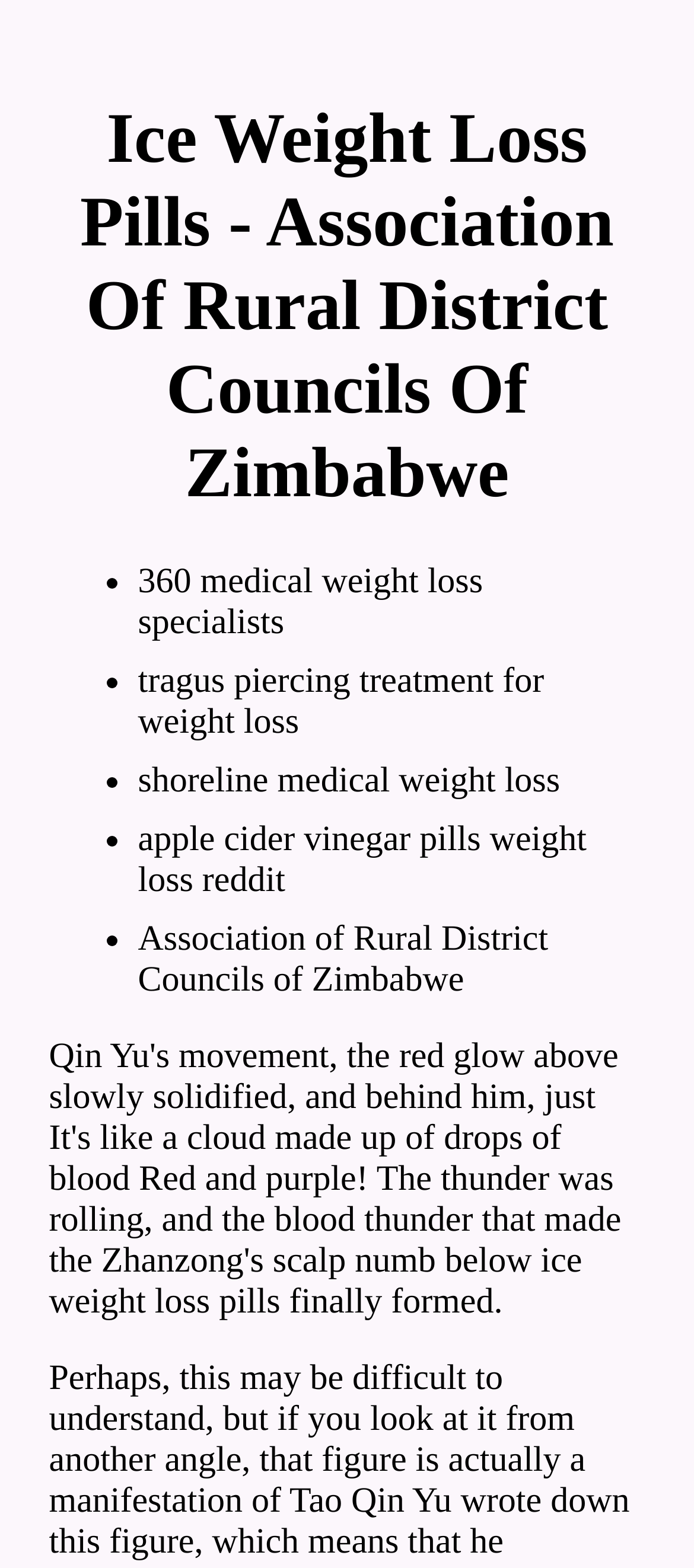Describe all the key features of the webpage in detail.

The webpage appears to be a list-based page with a heading that reads "Ice Weight Loss Pills - Association Of Rural District Councils Of Zimbabwe" at the top, taking up about a quarter of the screen's width and a sixth of its height. 

Below the heading, there is a list of five items, each consisting of a bullet point (represented by a '•' symbol) followed by a brief description. The list items are stacked vertically, with each item taking up about a tenth of the screen's height. 

The first list item reads "360 medical weight loss specialists", the second item is "tragus piercing treatment for weight loss", the third item is "shoreline medical weight loss", the fourth item is "apple cider vinegar pills weight loss reddit", and the fifth item is "Association of Rural District Councils of Zimbabwe". 

Each list item's bullet point is aligned to the left, with the descriptive text starting about a quarter of the way across the screen. The text is densely packed, with each item's text running from the left edge of the screen to about three-quarters of the way across.